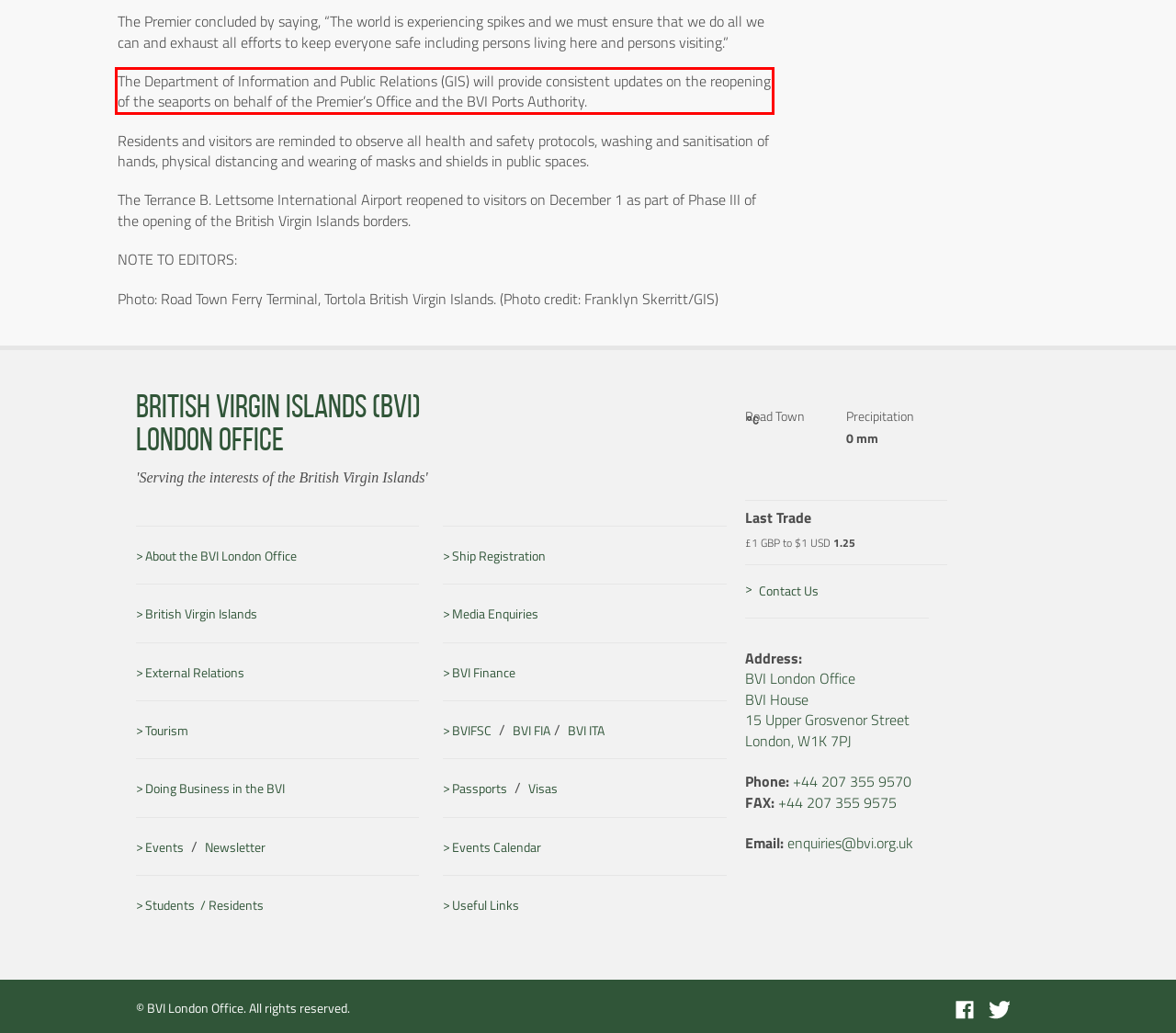You have a screenshot with a red rectangle around a UI element. Recognize and extract the text within this red bounding box using OCR.

The Department of Information and Public Relations (GIS) will provide consistent updates on the reopening of the seaports on behalf of the Premier’s Office and the BVI Ports Authority.